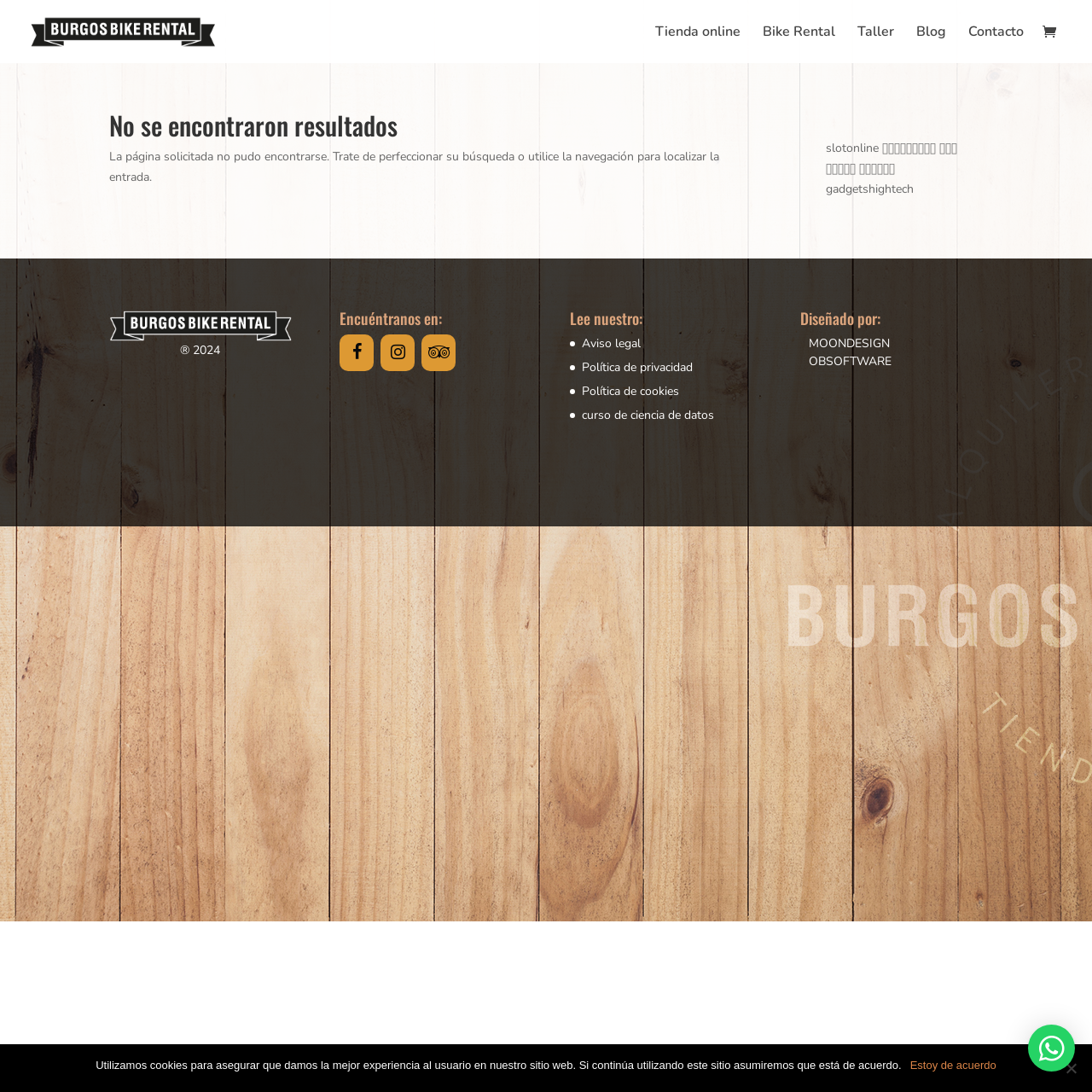Identify the bounding box for the UI element that is described as follows: "Aviso legal".

[0.533, 0.307, 0.587, 0.322]